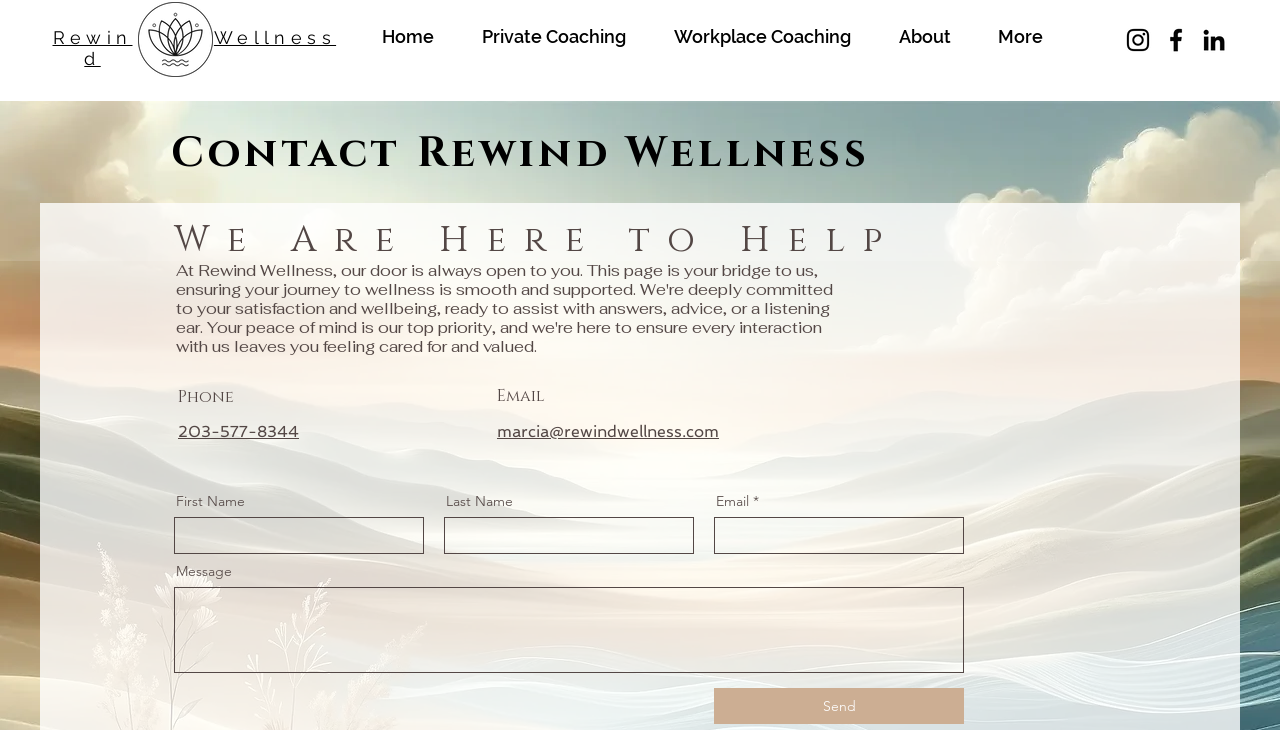Given the description of the UI element: "Private Coaching", predict the bounding box coordinates in the form of [left, top, right, bottom], with each value being a float between 0 and 1.

[0.365, 0.016, 0.515, 0.085]